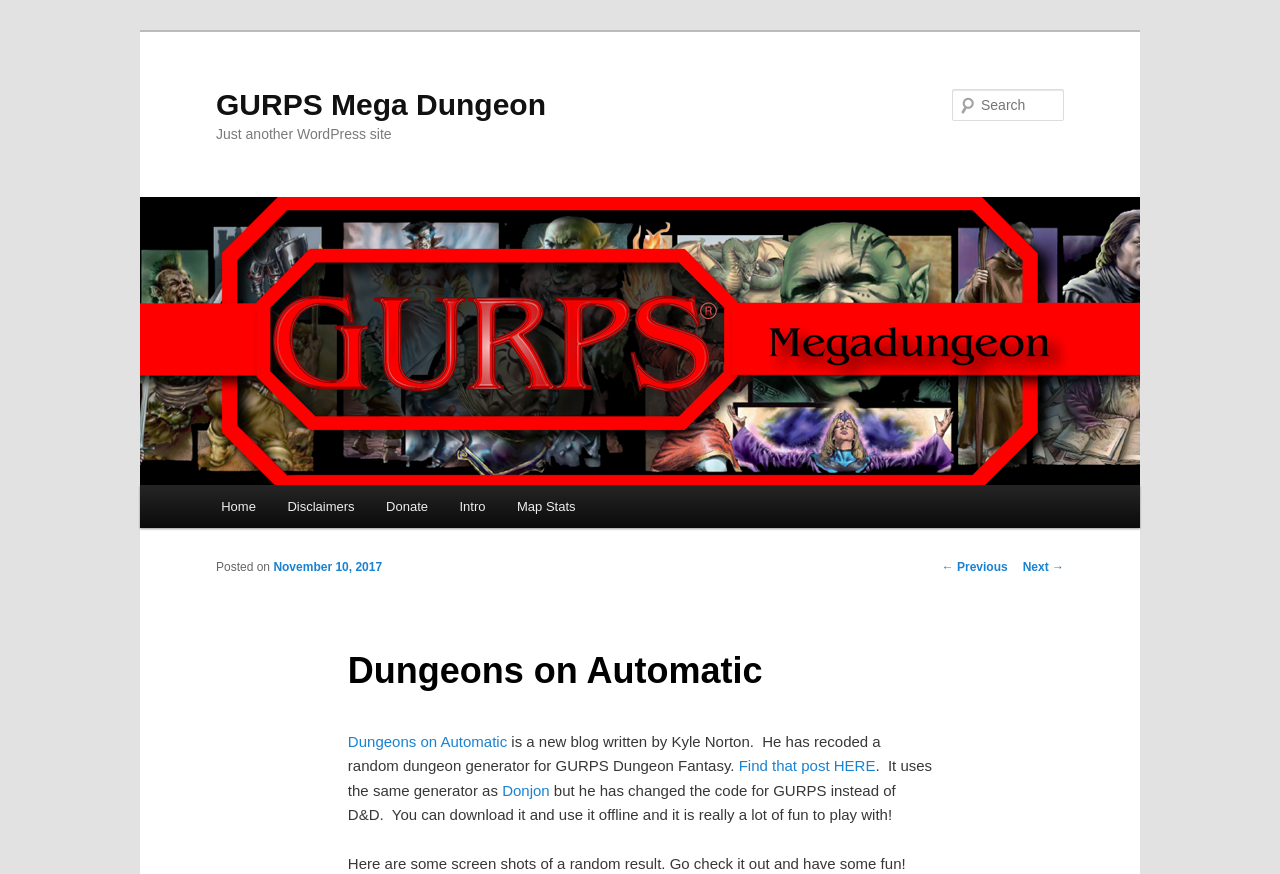Please find the bounding box coordinates of the element that needs to be clicked to perform the following instruction: "Search for something". The bounding box coordinates should be four float numbers between 0 and 1, represented as [left, top, right, bottom].

[0.744, 0.102, 0.831, 0.138]